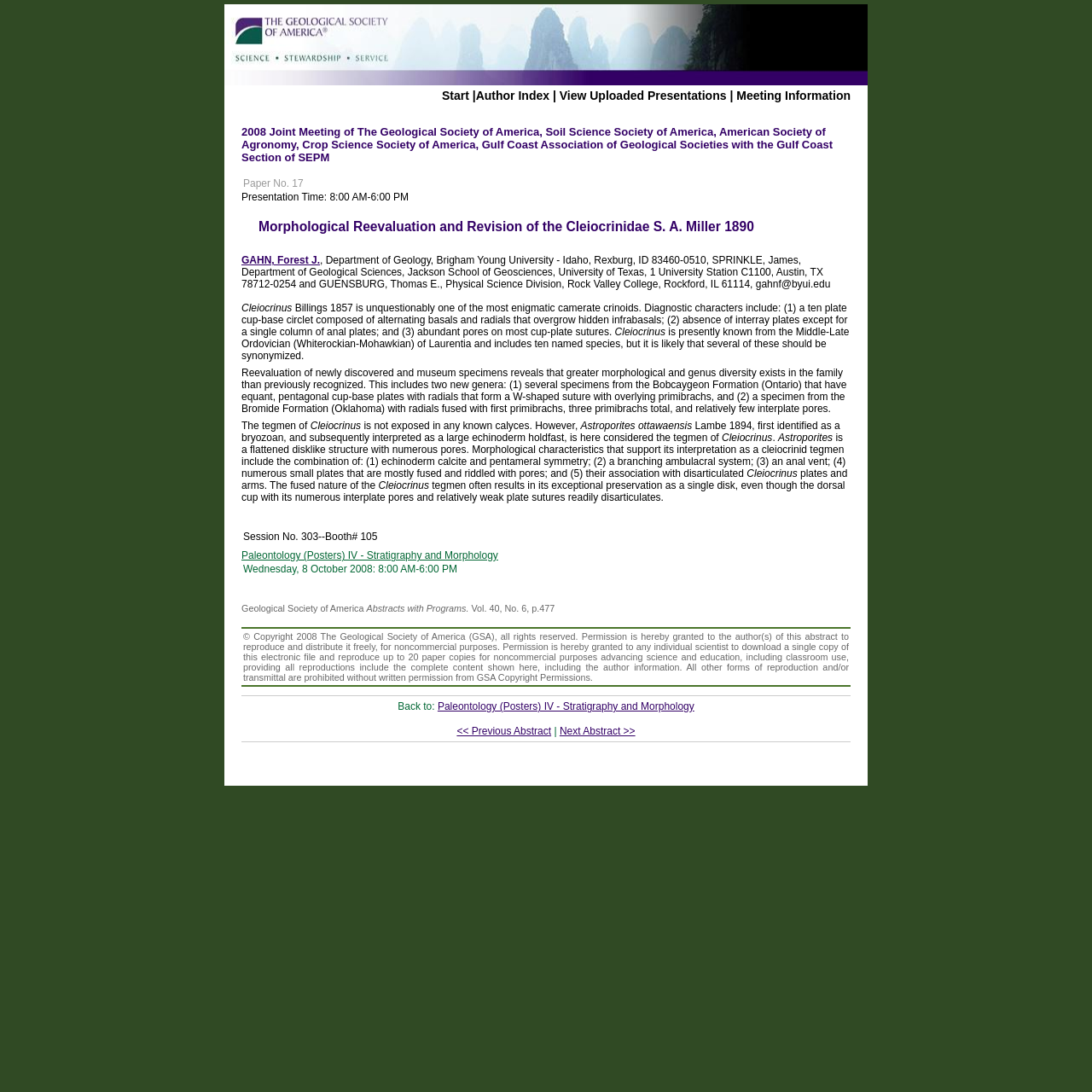Please find and give the text of the main heading on the webpage.

2008 Joint Meeting of The Geological Society of America, Soil Science Society of America, American Society of Agronomy, Crop Science Society of America, Gulf Coast Association of Geological Societies with the Gulf Coast Section of SEPM